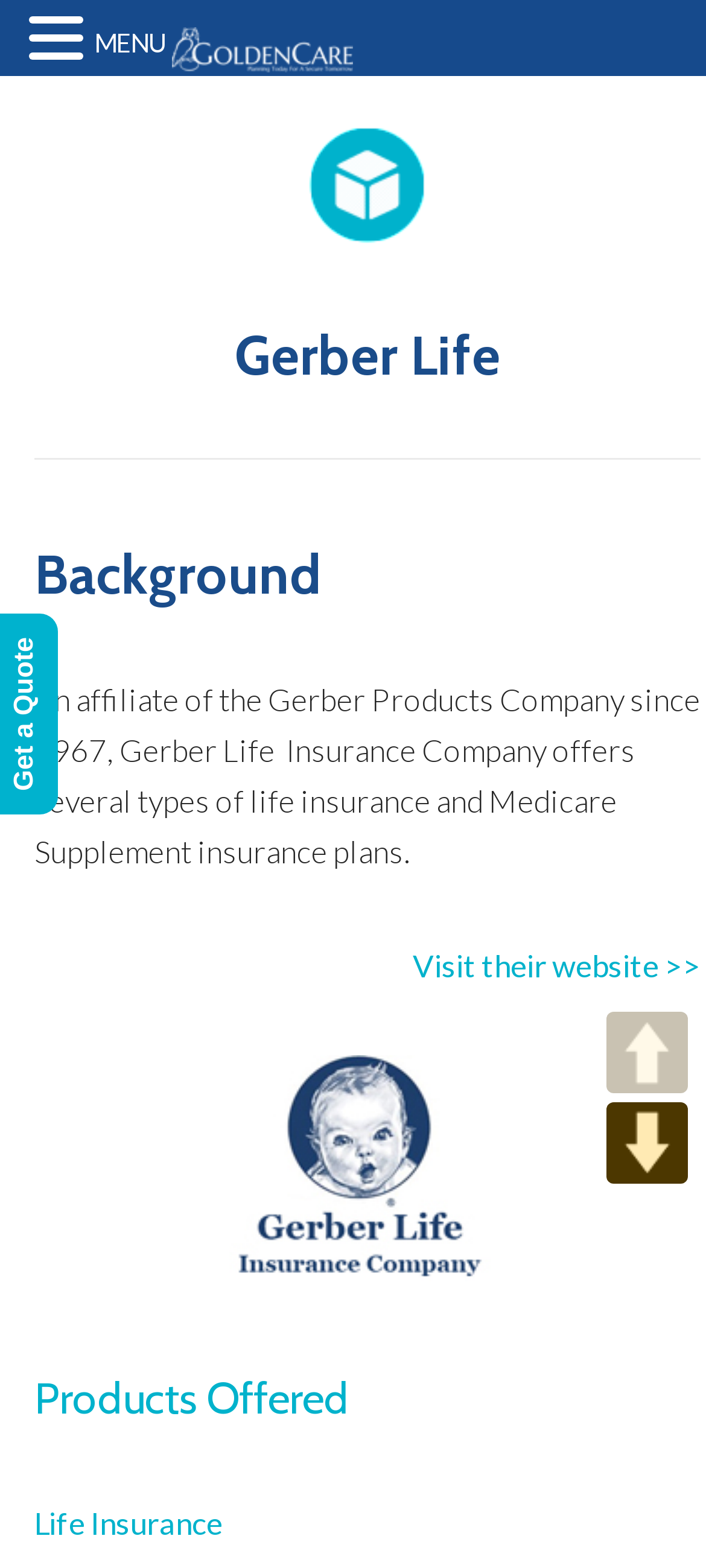What is the name of the insurance company?
Answer with a single word or phrase, using the screenshot for reference.

Gerber Life